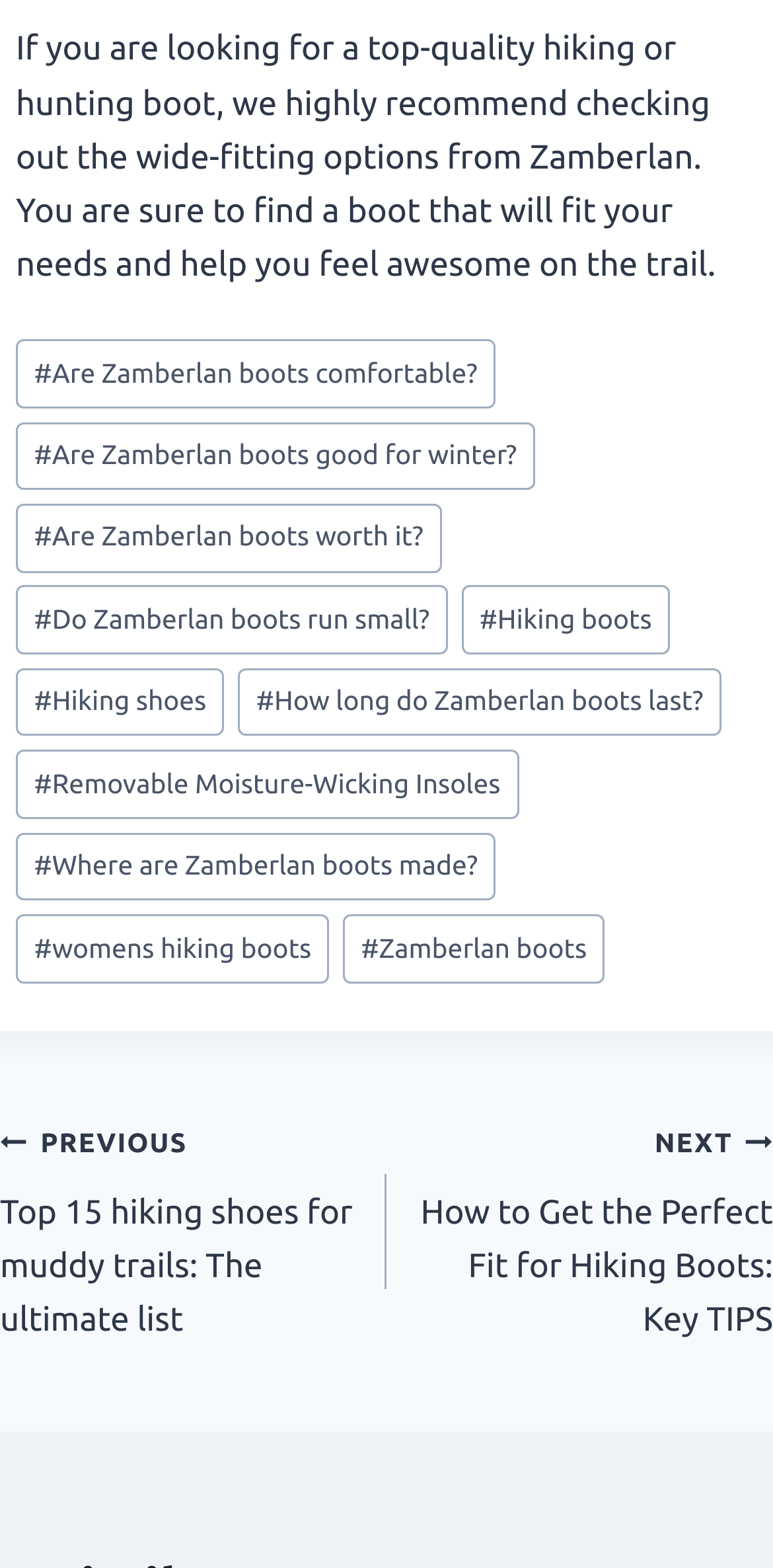Can you show the bounding box coordinates of the region to click on to complete the task described in the instruction: "Click on 'Are Zamberlan boots comfortable?'"?

[0.021, 0.216, 0.641, 0.26]